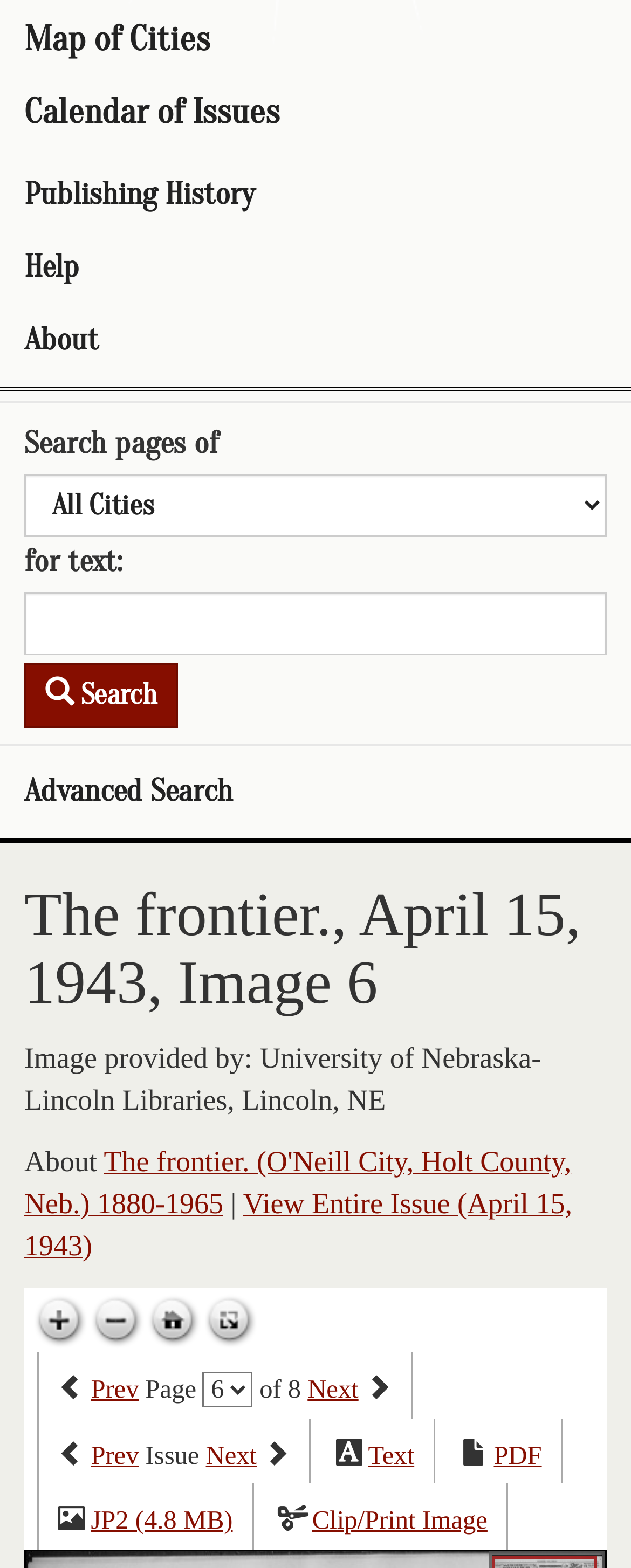Provide the bounding box coordinates for the specified HTML element described in this description: "Lighthouse Database". The coordinates should be four float numbers ranging from 0 to 1, in the format [left, top, right, bottom].

None